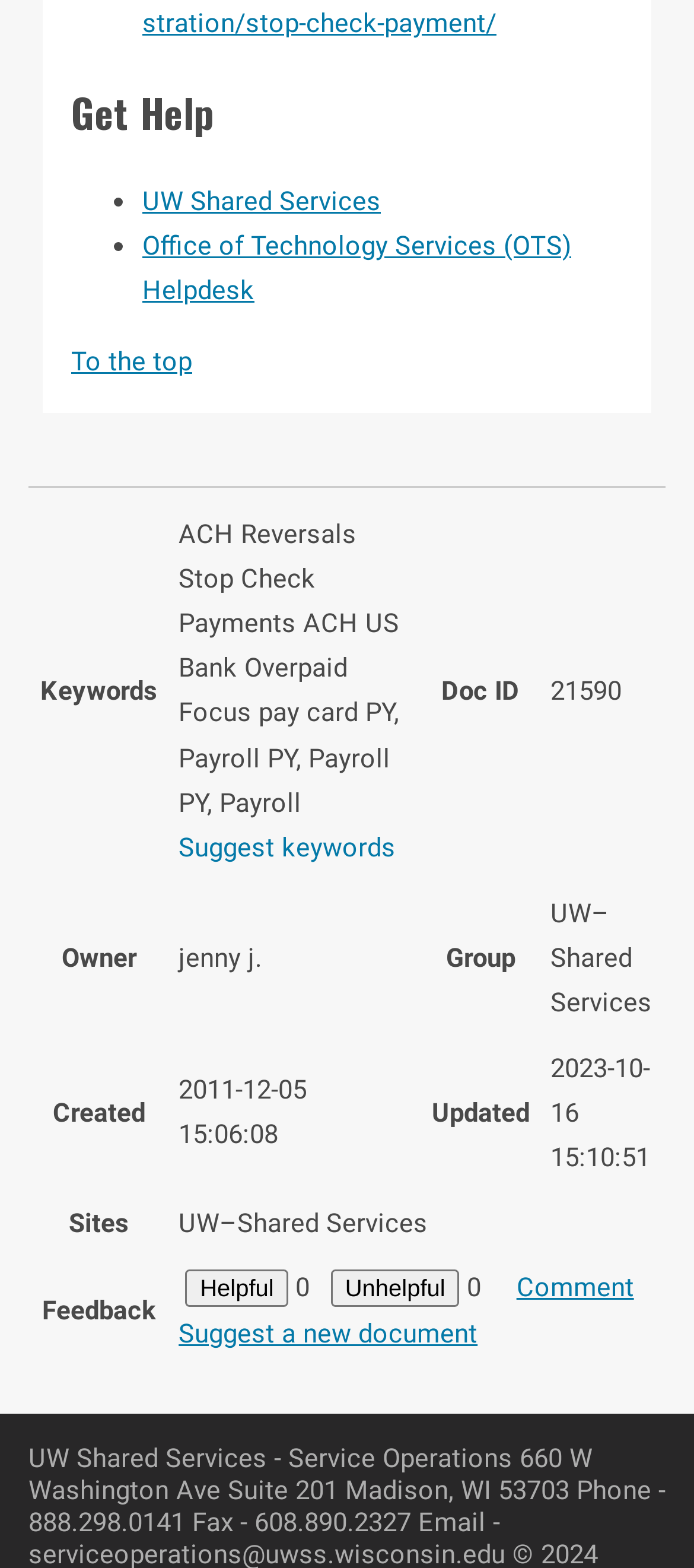How many rows are there in the table?
By examining the image, provide a one-word or phrase answer.

5